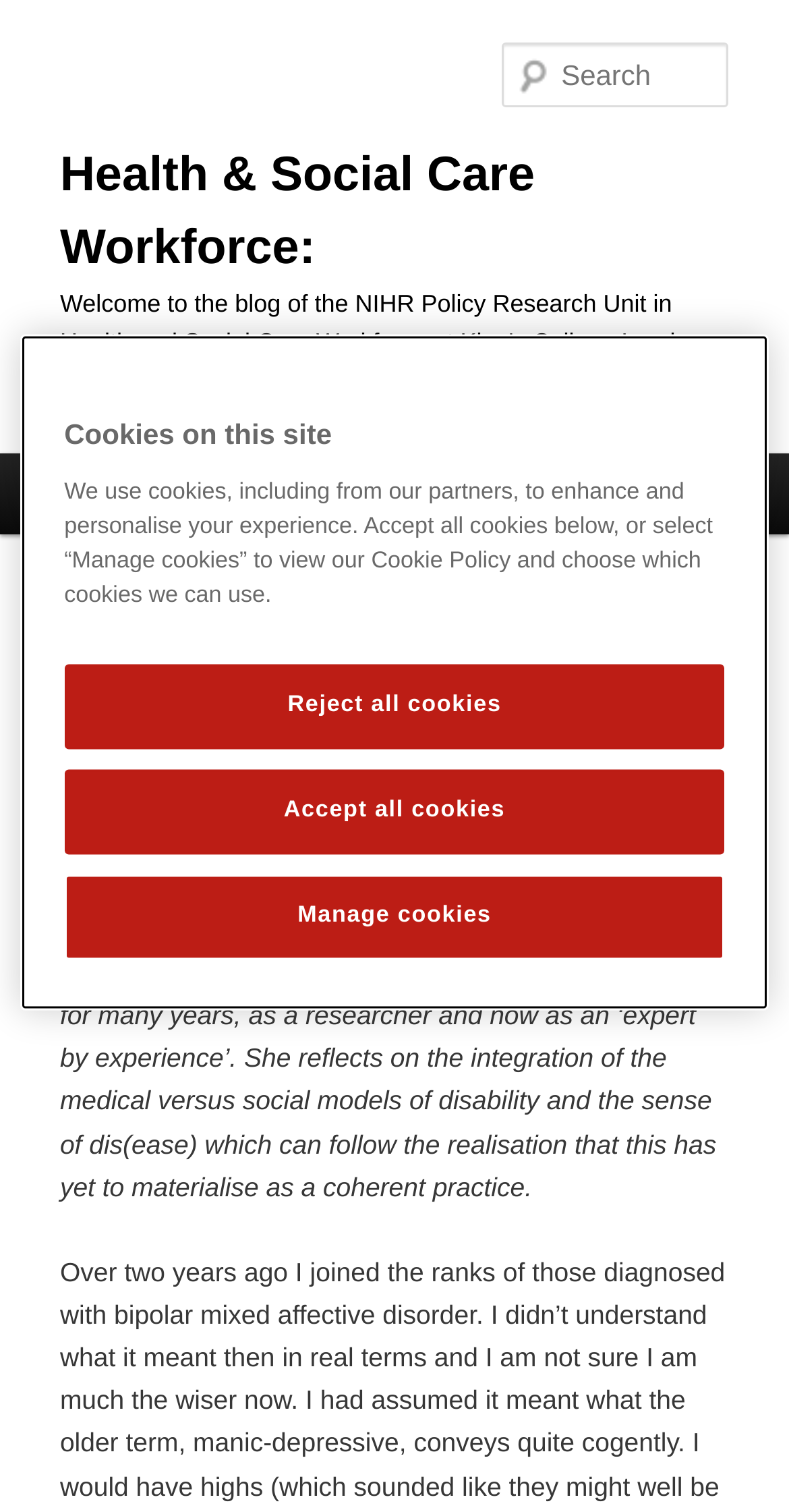Could you provide the bounding box coordinates for the portion of the screen to click to complete this instruction: "Read the next post"?

[0.818, 0.398, 0.924, 0.416]